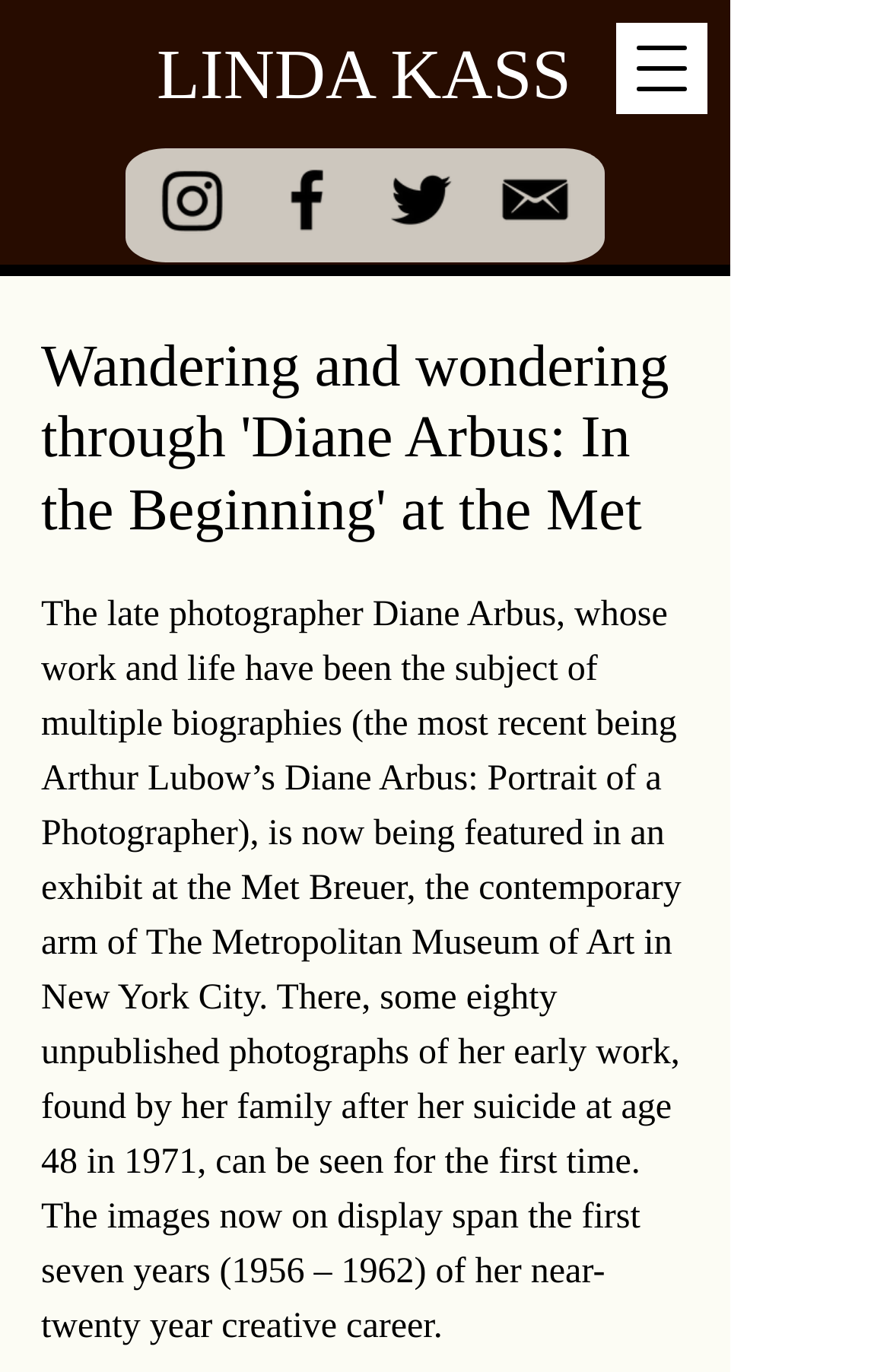Provide the bounding box coordinates in the format (top-left x, top-left y, bottom-right x, bottom-right y). All values are floating point numbers between 0 and 1. Determine the bounding box coordinate of the UI element described as: aria-label="Instagram"

[0.172, 0.117, 0.262, 0.175]